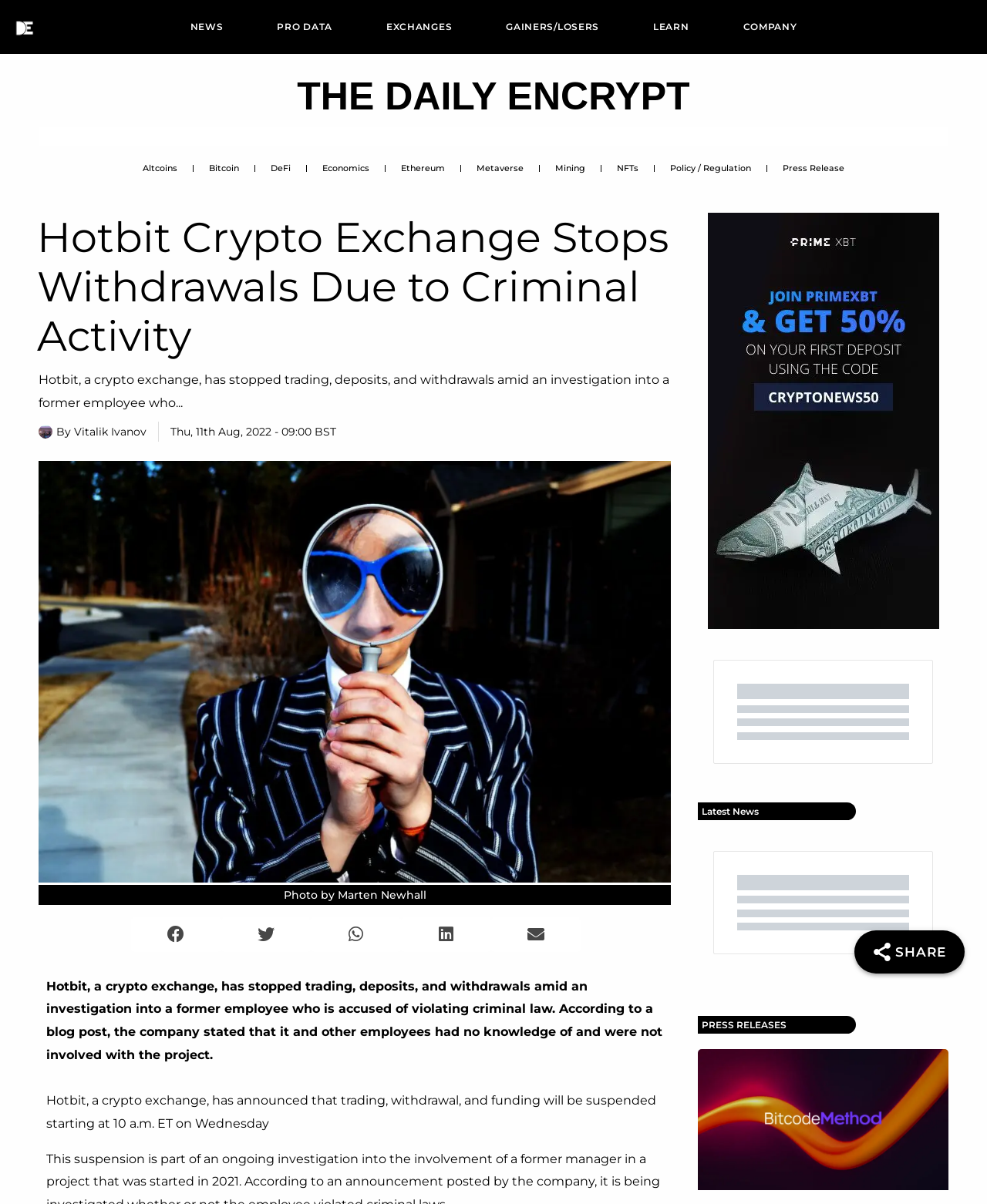Please identify the bounding box coordinates of the region to click in order to complete the given instruction: "Click on NEWS". The coordinates should be four float numbers between 0 and 1, i.e., [left, top, right, bottom].

[0.169, 0.008, 0.249, 0.037]